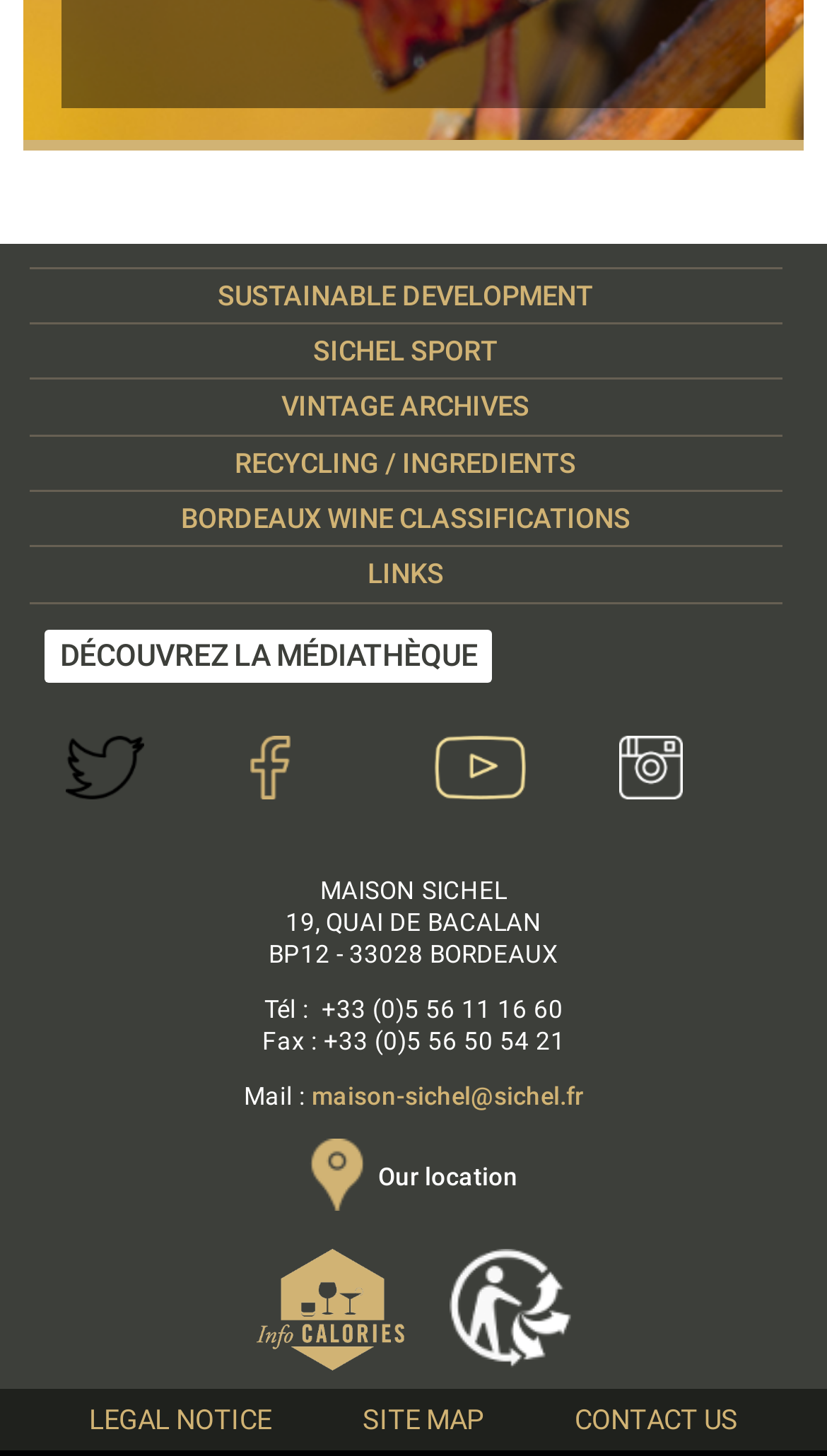What is the address of the company?
Can you provide a detailed and comprehensive answer to the question?

The company address is obtained from the StaticText element with the text '19, QUAI DE BACALAN' located at [0.345, 0.623, 0.655, 0.644].